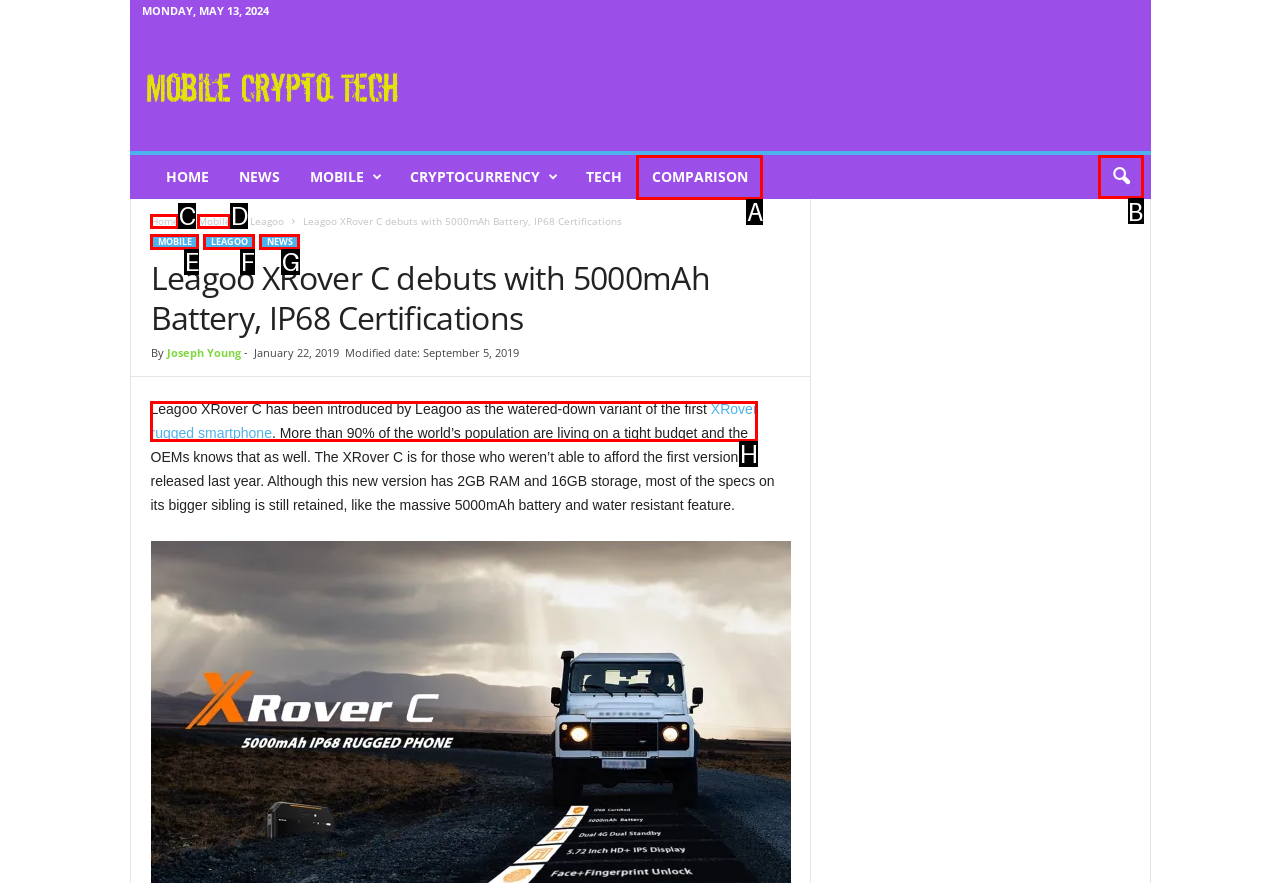Select the correct HTML element to complete the following task: Search for something
Provide the letter of the choice directly from the given options.

B